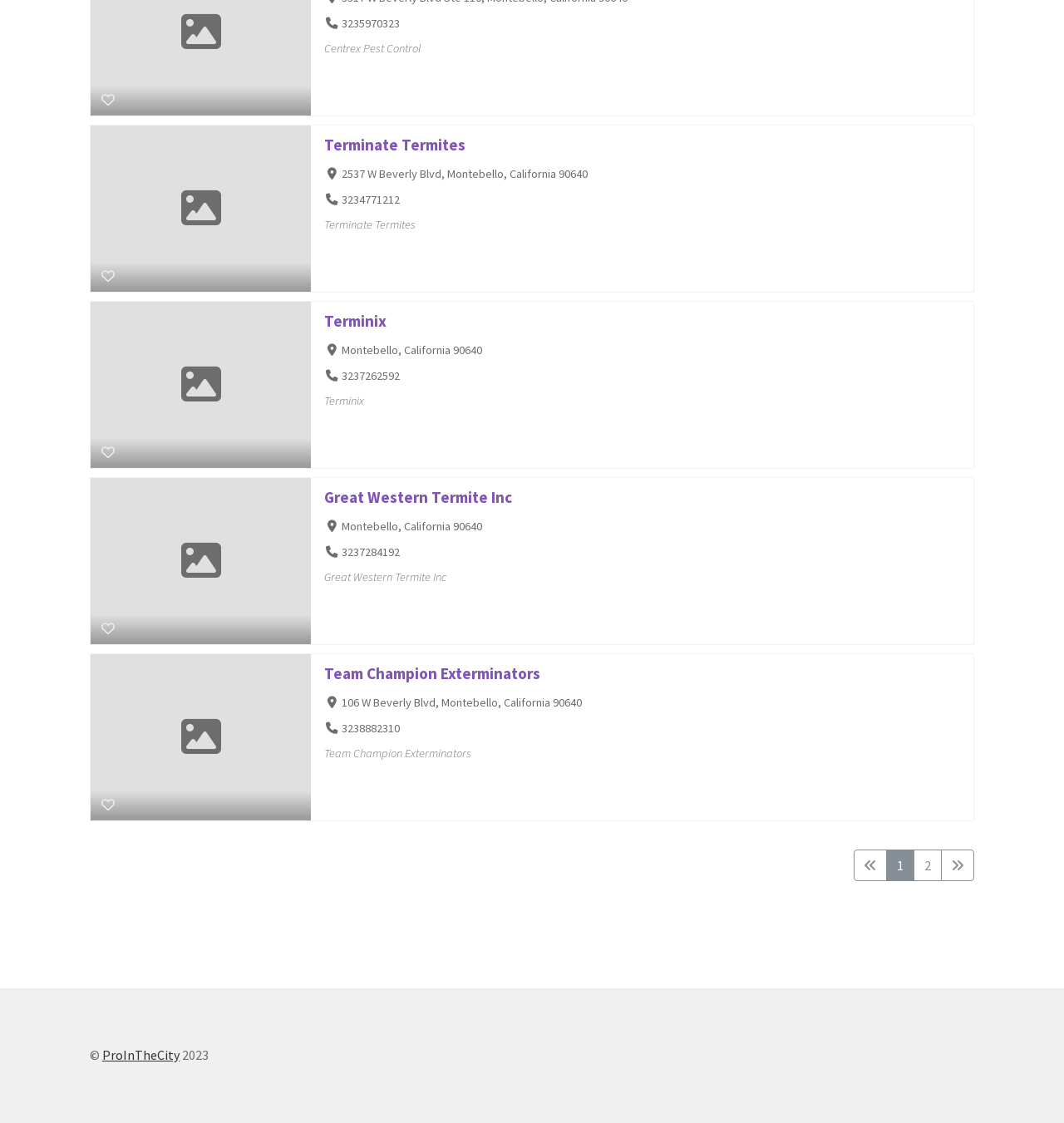How many pages are there in this website?
Give a detailed explanation using the information visible in the image.

I found pagination links at the bottom of the webpage, including '1', '2', and a next button, indicating that there are at least 2 pages in this website.